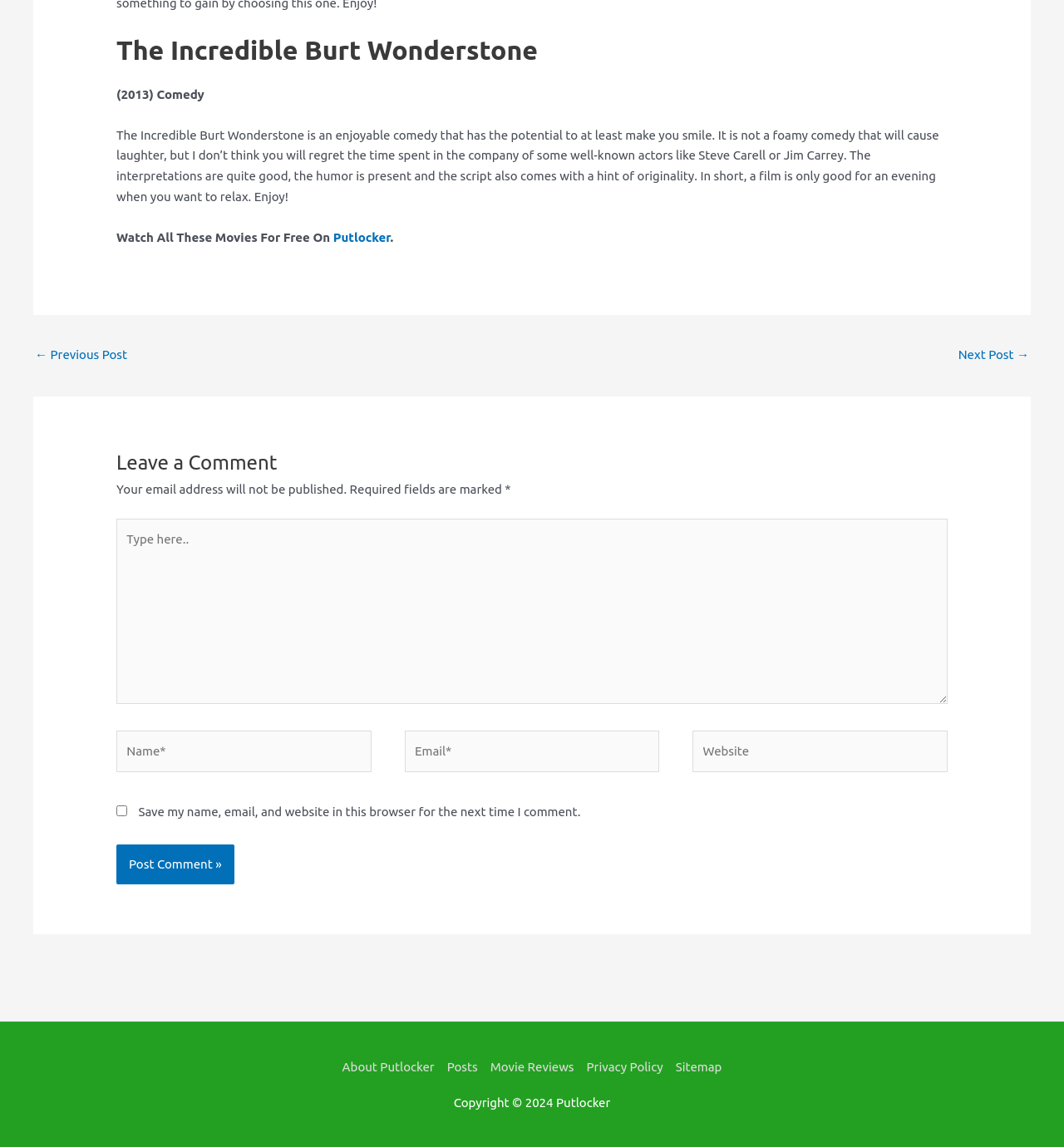Identify the bounding box coordinates for the region to click in order to carry out this instruction: "Click on the 'Putlocker' link". Provide the coordinates using four float numbers between 0 and 1, formatted as [left, top, right, bottom].

[0.313, 0.2, 0.367, 0.213]